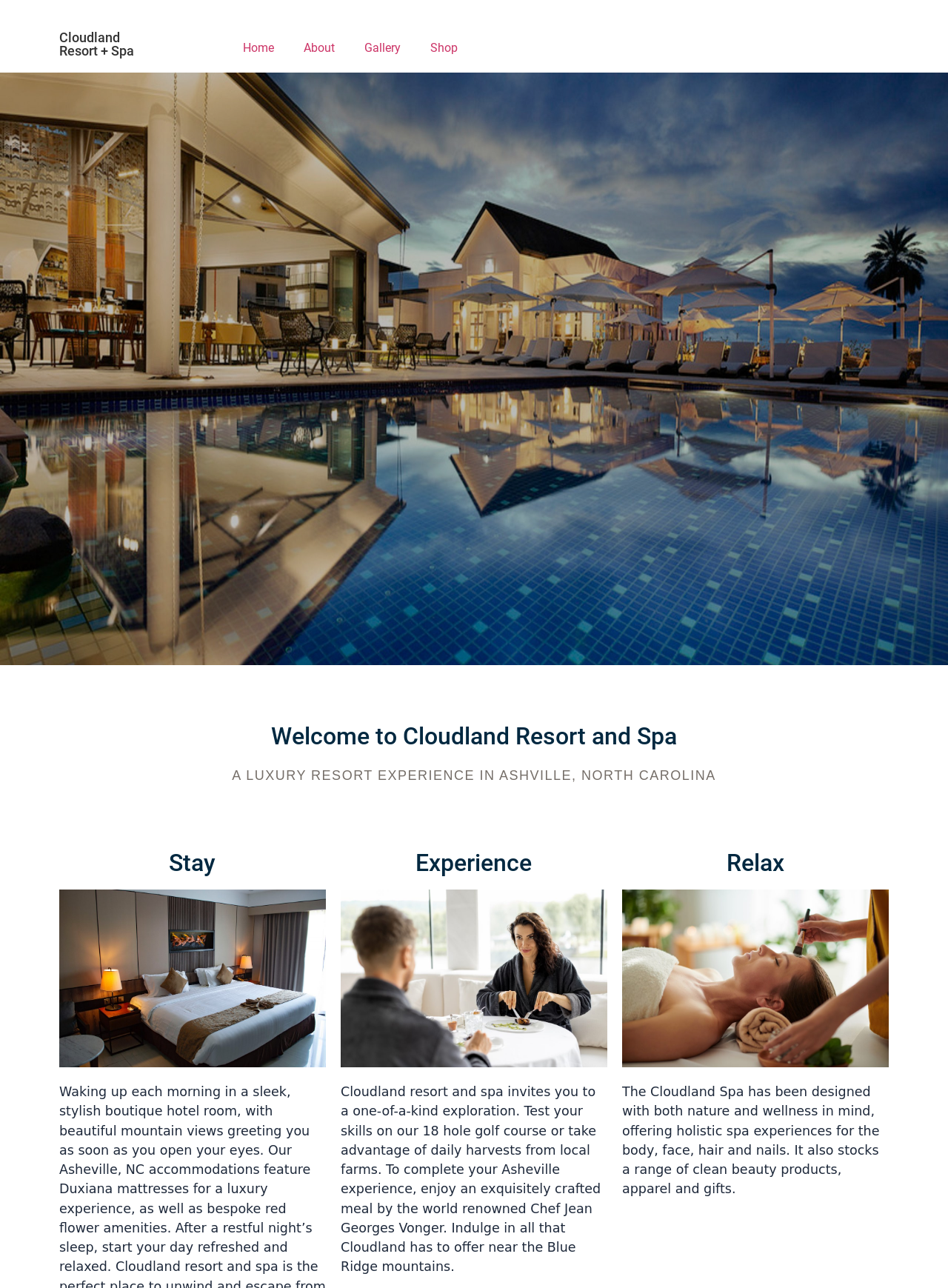What is the location of the resort?
Using the image, elaborate on the answer with as much detail as possible.

The location of the resort can be found in the heading element 'A LUXURY RESORT EXPERIENCE IN ASHVILLE, NORTH CAROLINA', which suggests that the resort is located in Asheville, North Carolina.